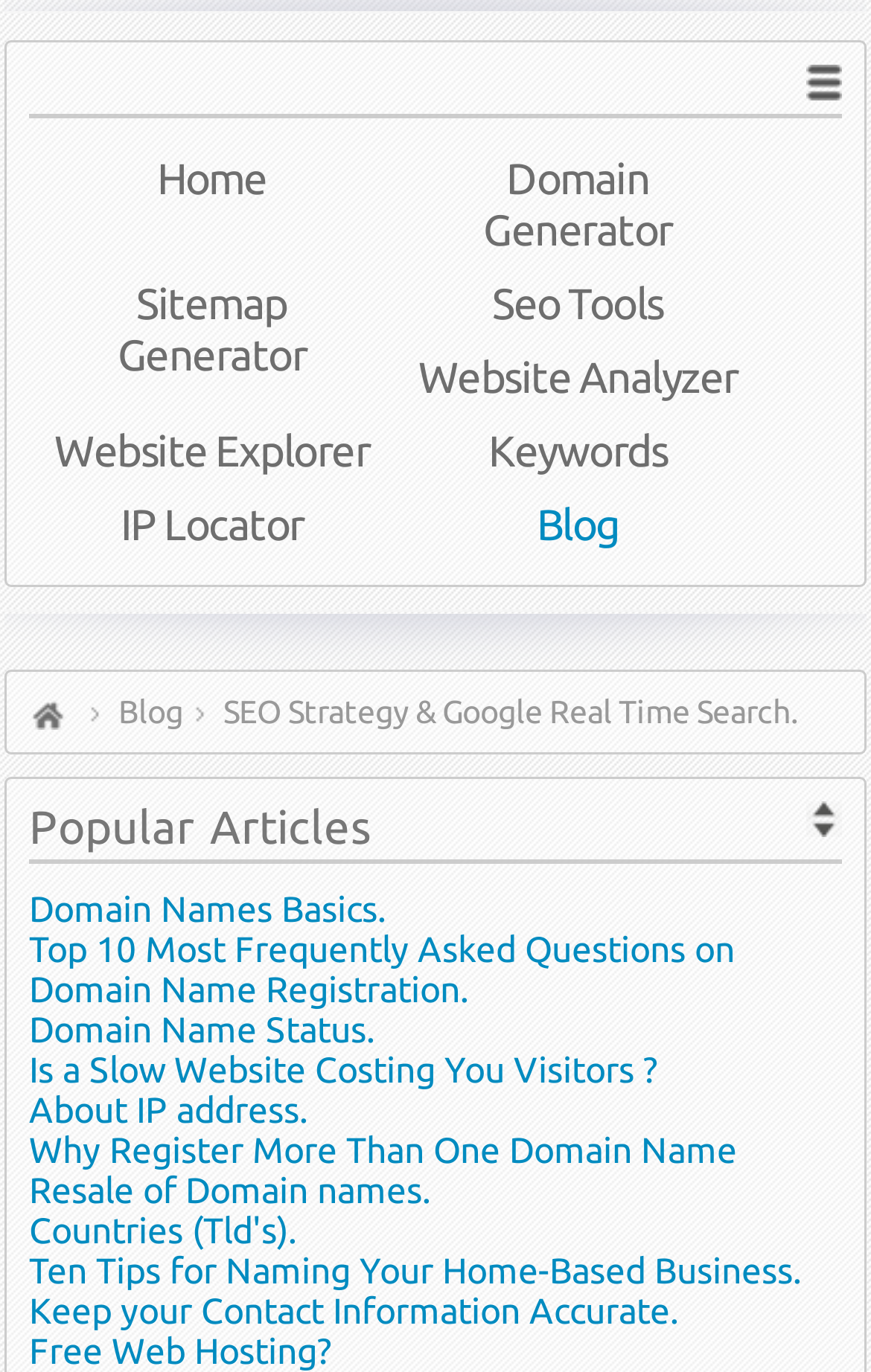Locate the bounding box coordinates of the element that should be clicked to fulfill the instruction: "go to home page".

[0.033, 0.104, 0.453, 0.158]